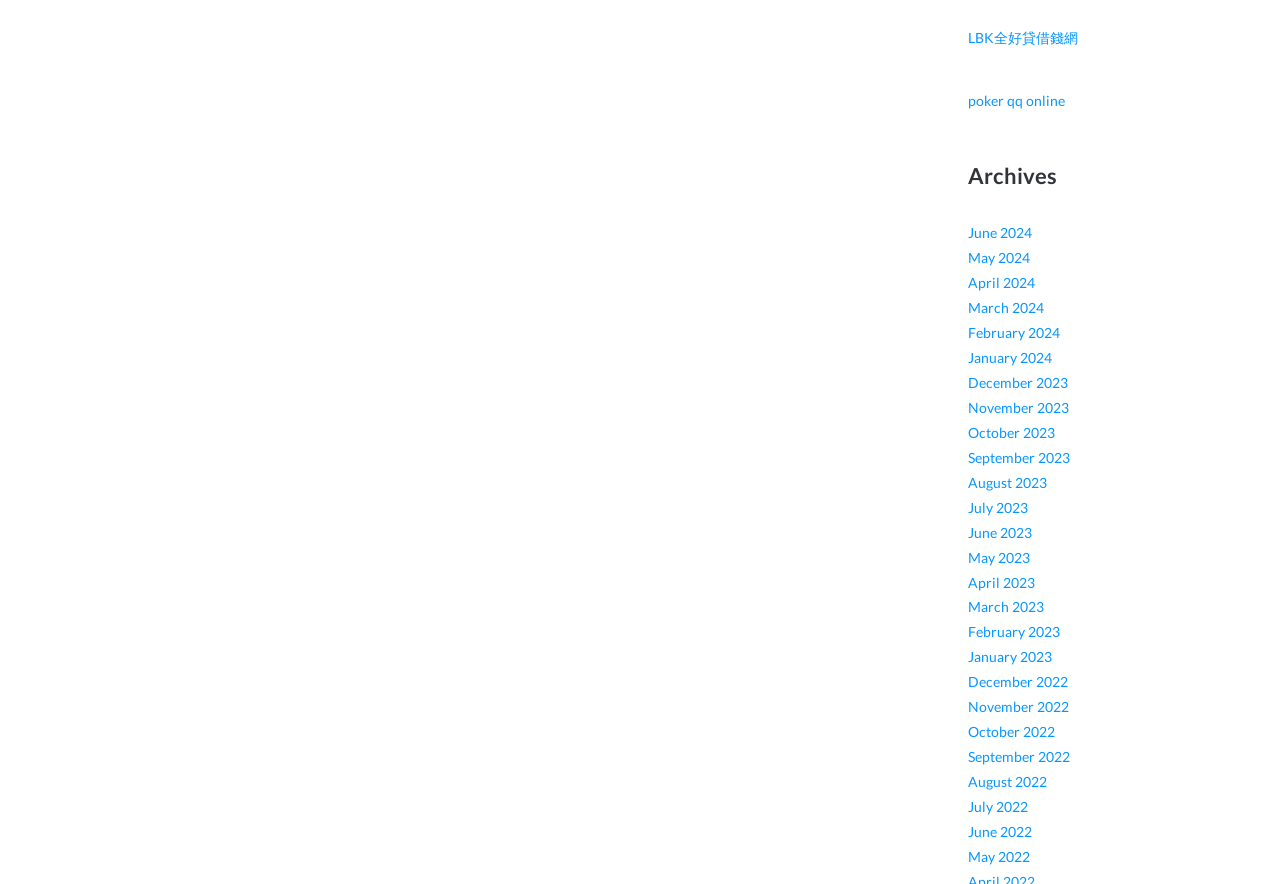By analyzing the image, answer the following question with a detailed response: How are the links on the right side organized?

The links on the right side are organized by month and year, with the most recent months at the top and the oldest months at the bottom. This can be determined by looking at the labels on the links, which include the month and year.